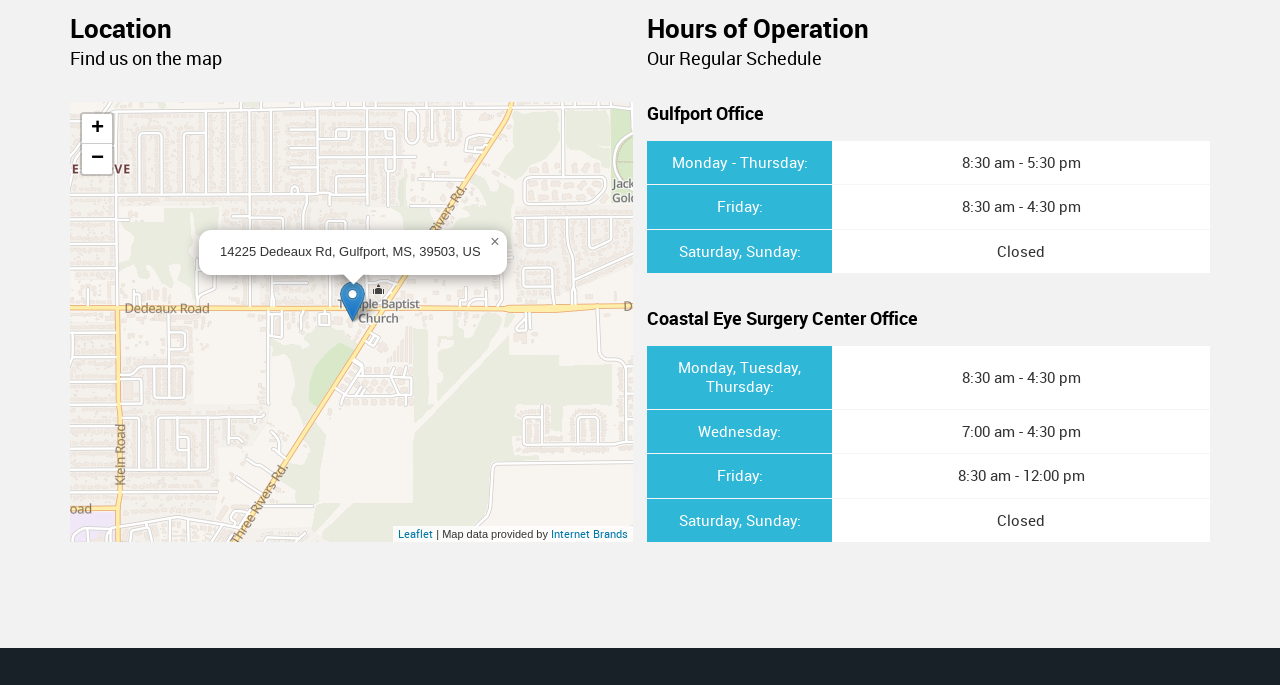Identify the bounding box coordinates of the area you need to click to perform the following instruction: "View Privacy Policy".

None